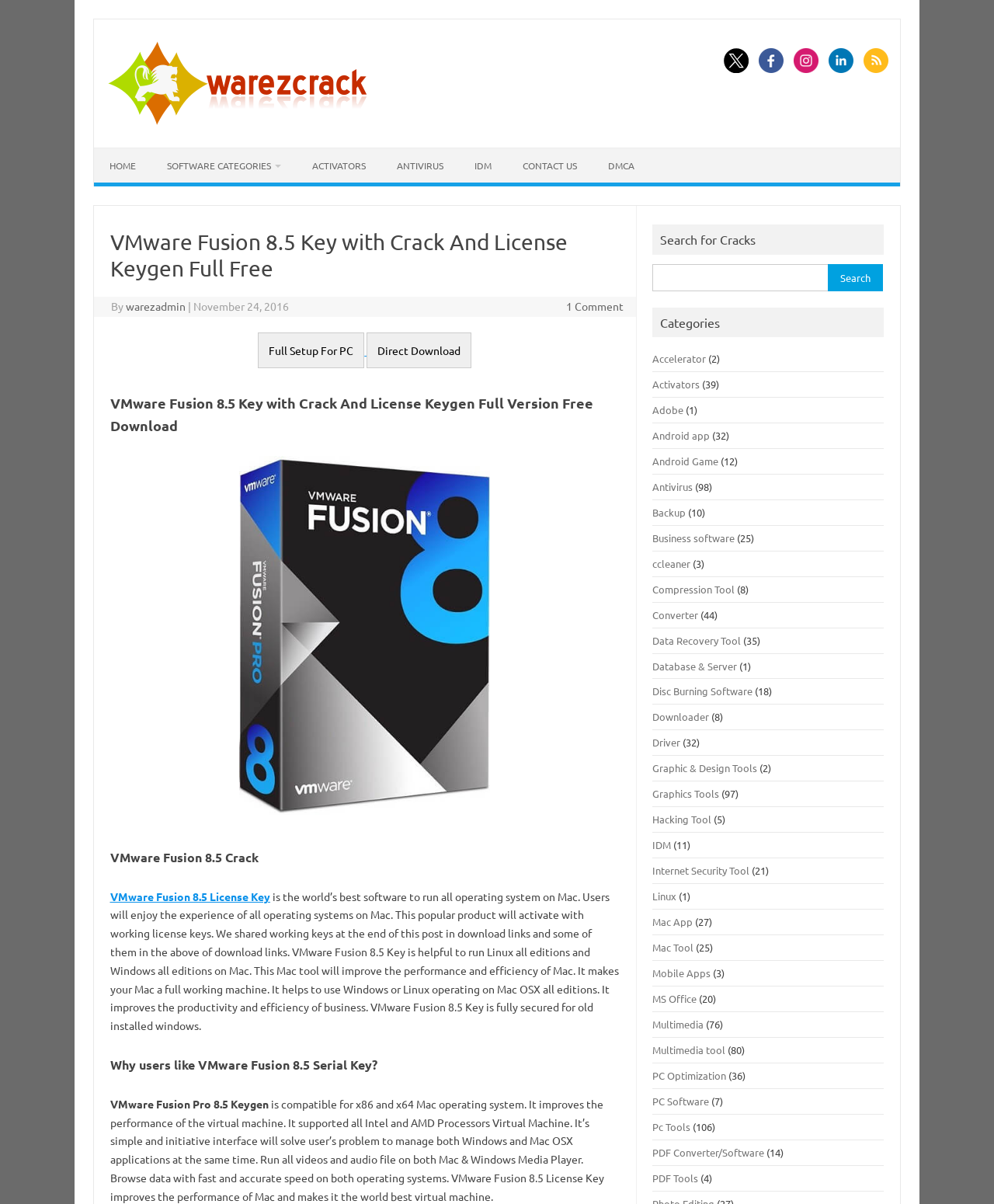Please determine the bounding box coordinates of the element's region to click for the following instruction: "Follow us on Twitter".

[0.724, 0.051, 0.757, 0.063]